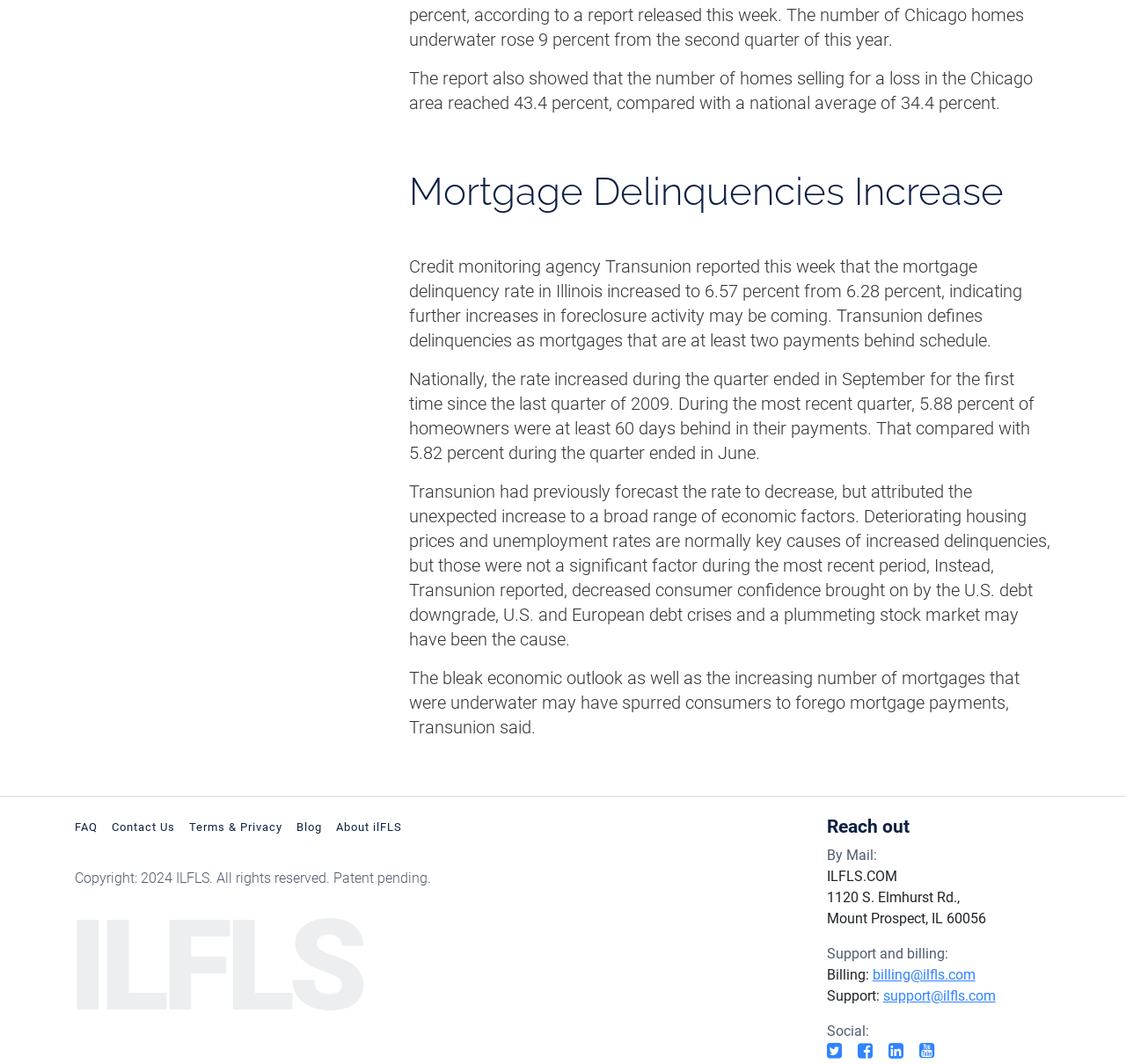What is the copyright year of ILFLS?
Using the information from the image, provide a comprehensive answer to the question.

The copyright information is mentioned at the bottom of the page, 'Copyright: 2024 ILFLS. All rights reserved. Patent pending'.